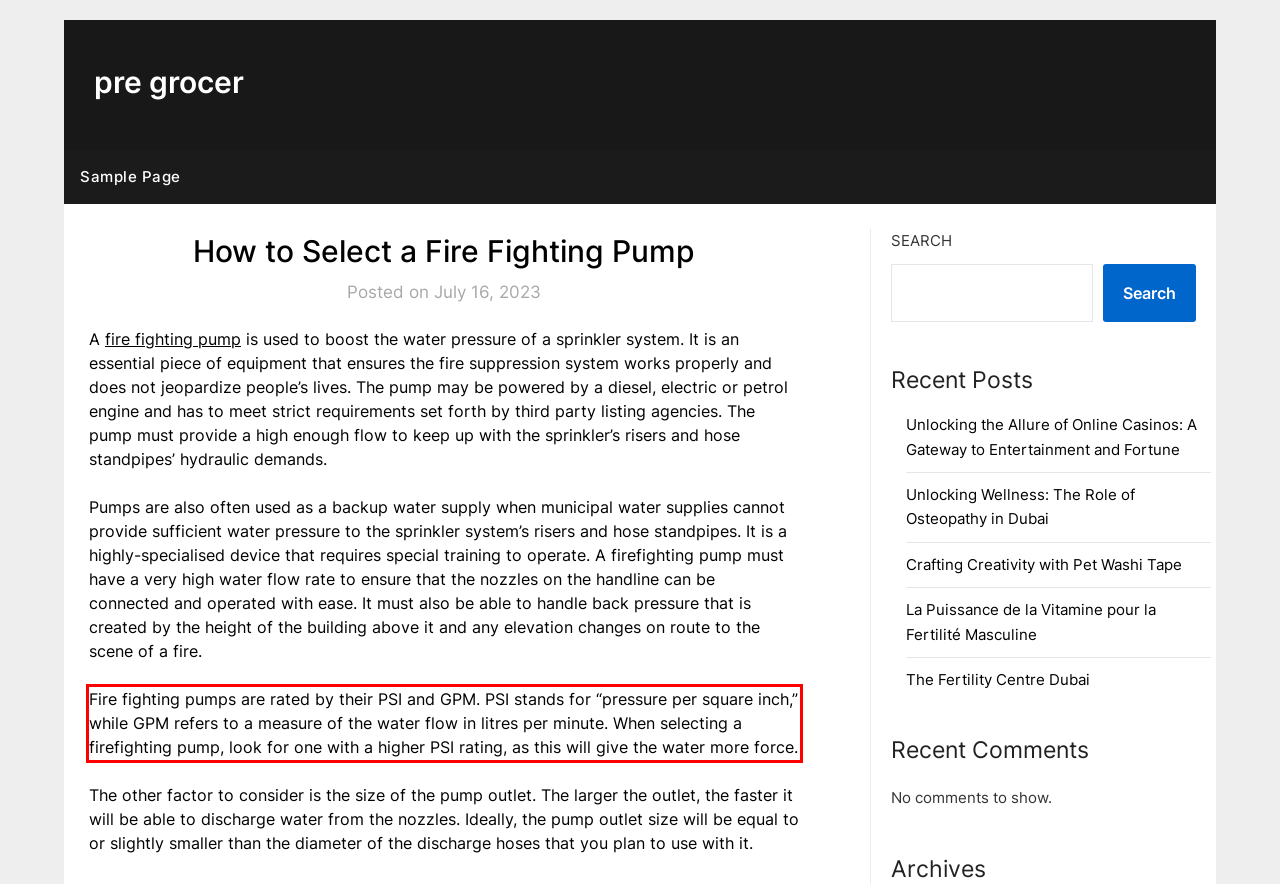You have a screenshot of a webpage where a UI element is enclosed in a red rectangle. Perform OCR to capture the text inside this red rectangle.

Fire fighting pumps are rated by their PSI and GPM. PSI stands for “pressure per square inch,” while GPM refers to a measure of the water flow in litres per minute. When selecting a firefighting pump, look for one with a higher PSI rating, as this will give the water more force.